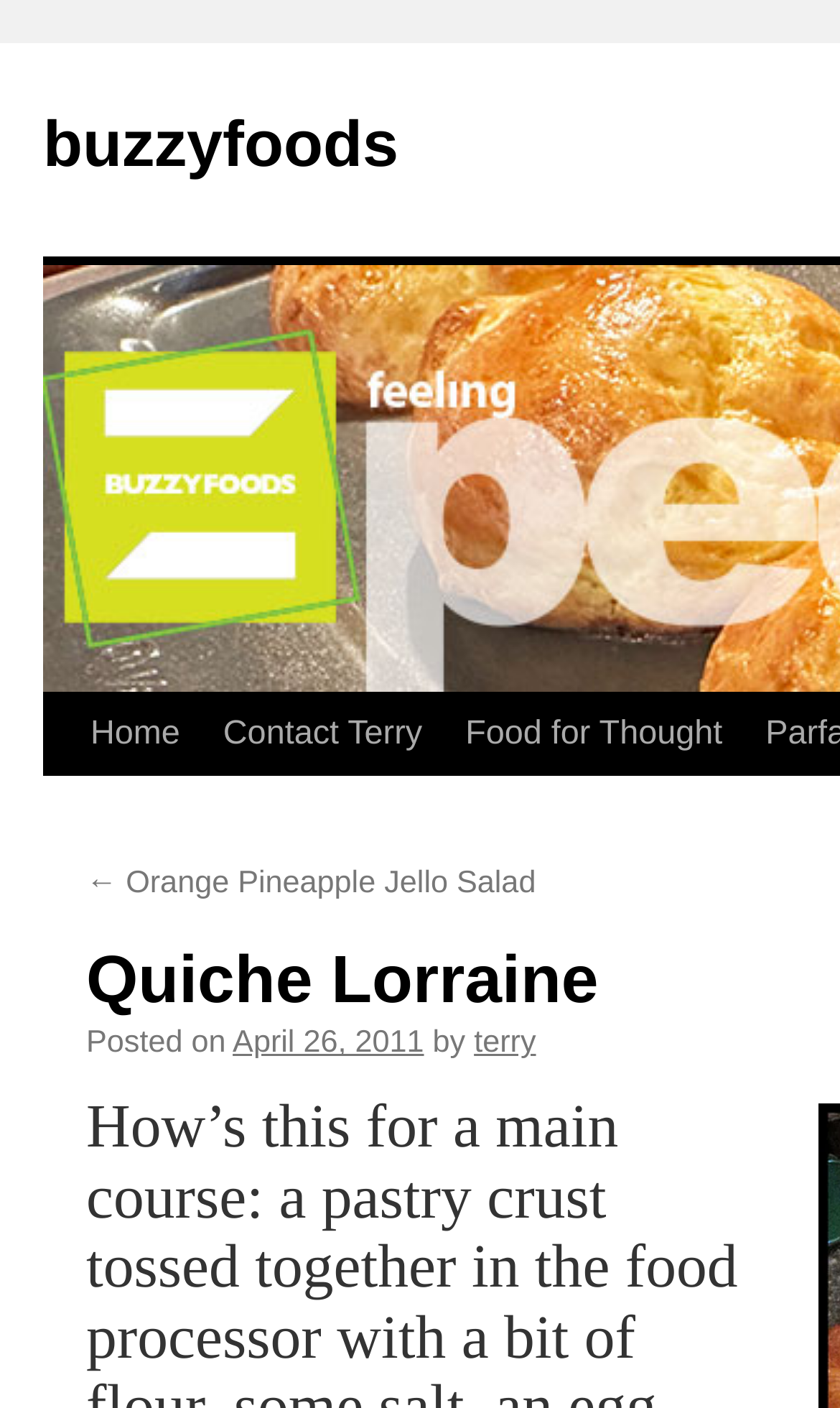Determine the bounding box coordinates of the region that needs to be clicked to achieve the task: "Submit form".

None